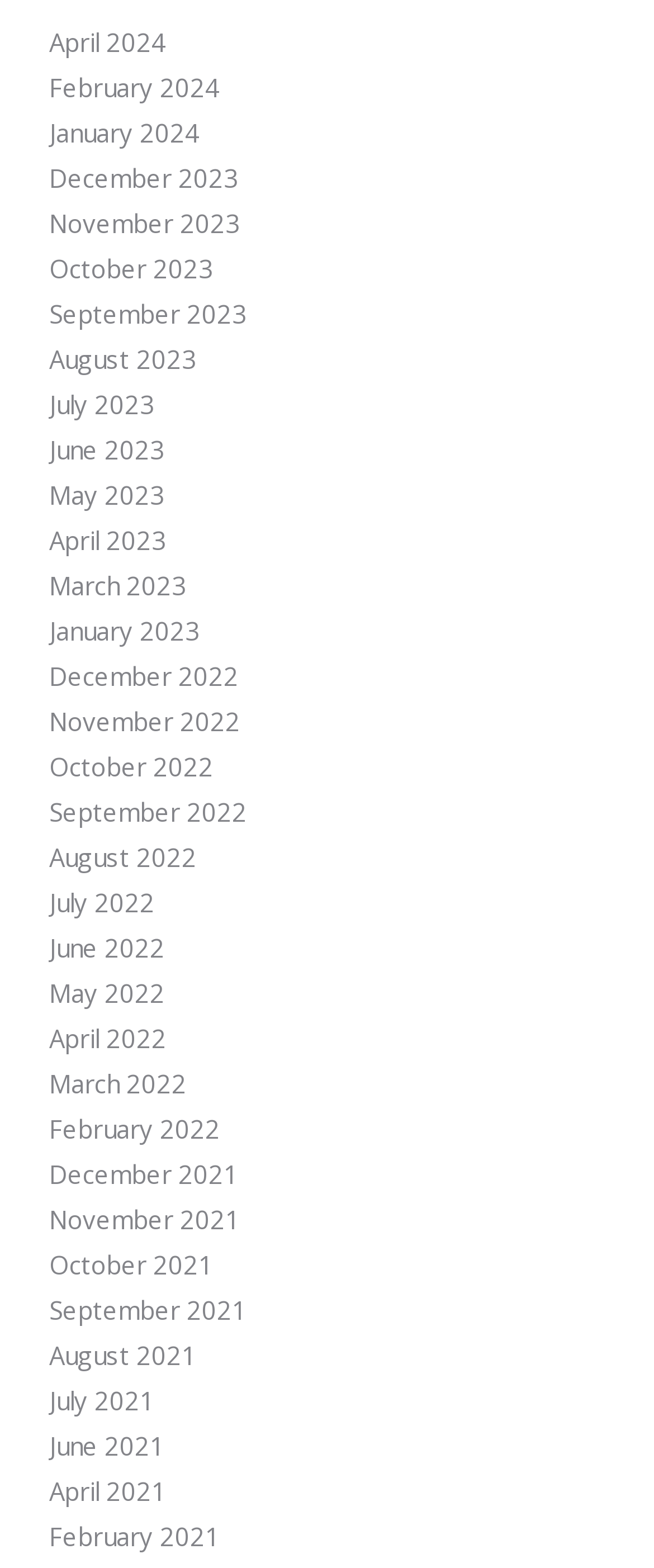Provide a brief response to the question below using one word or phrase:
What is the latest month listed on the webpage?

April 2024